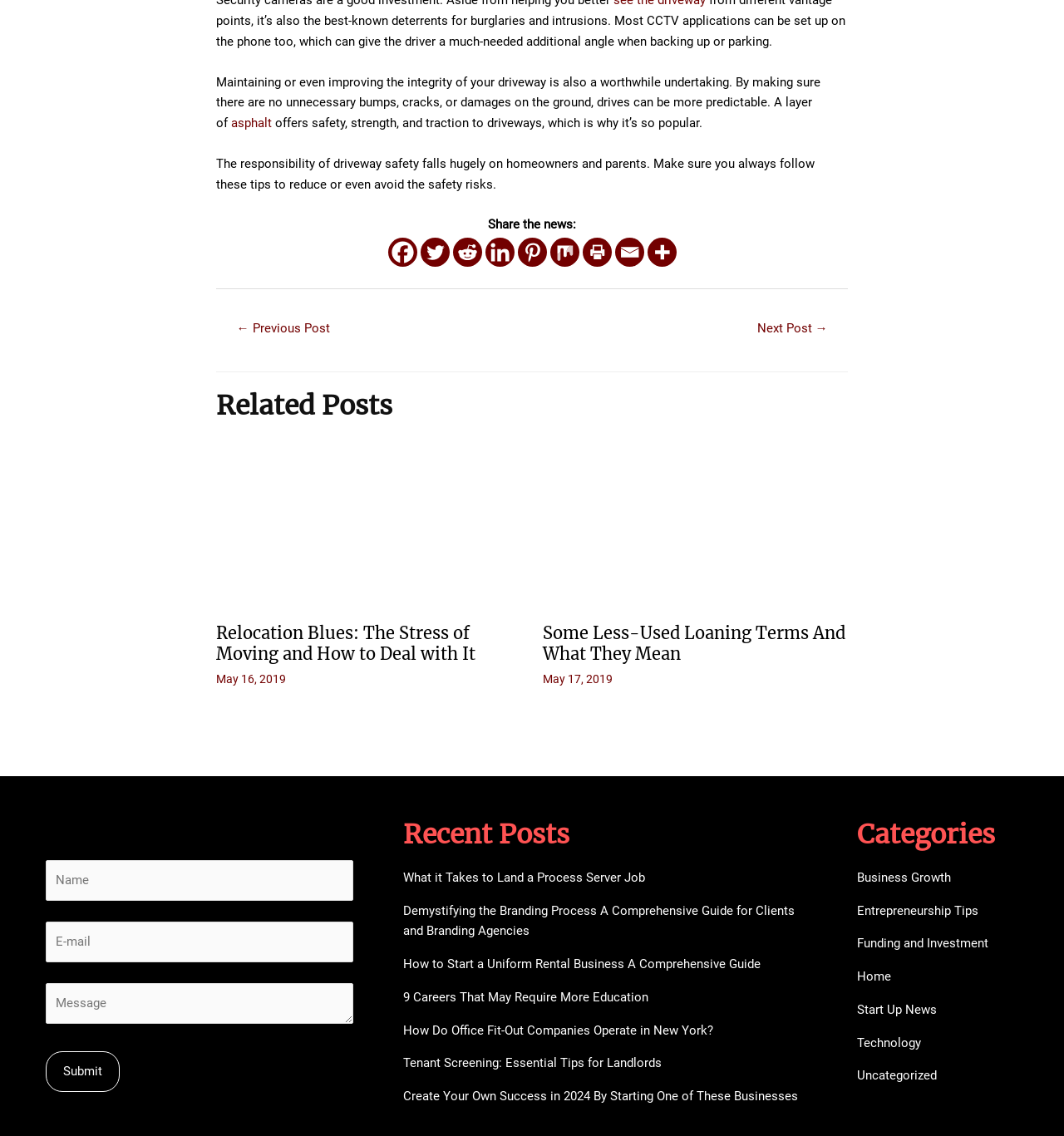Identify the bounding box coordinates of the part that should be clicked to carry out this instruction: "Browse posts in the 'Business Growth' category".

[0.805, 0.766, 0.894, 0.779]